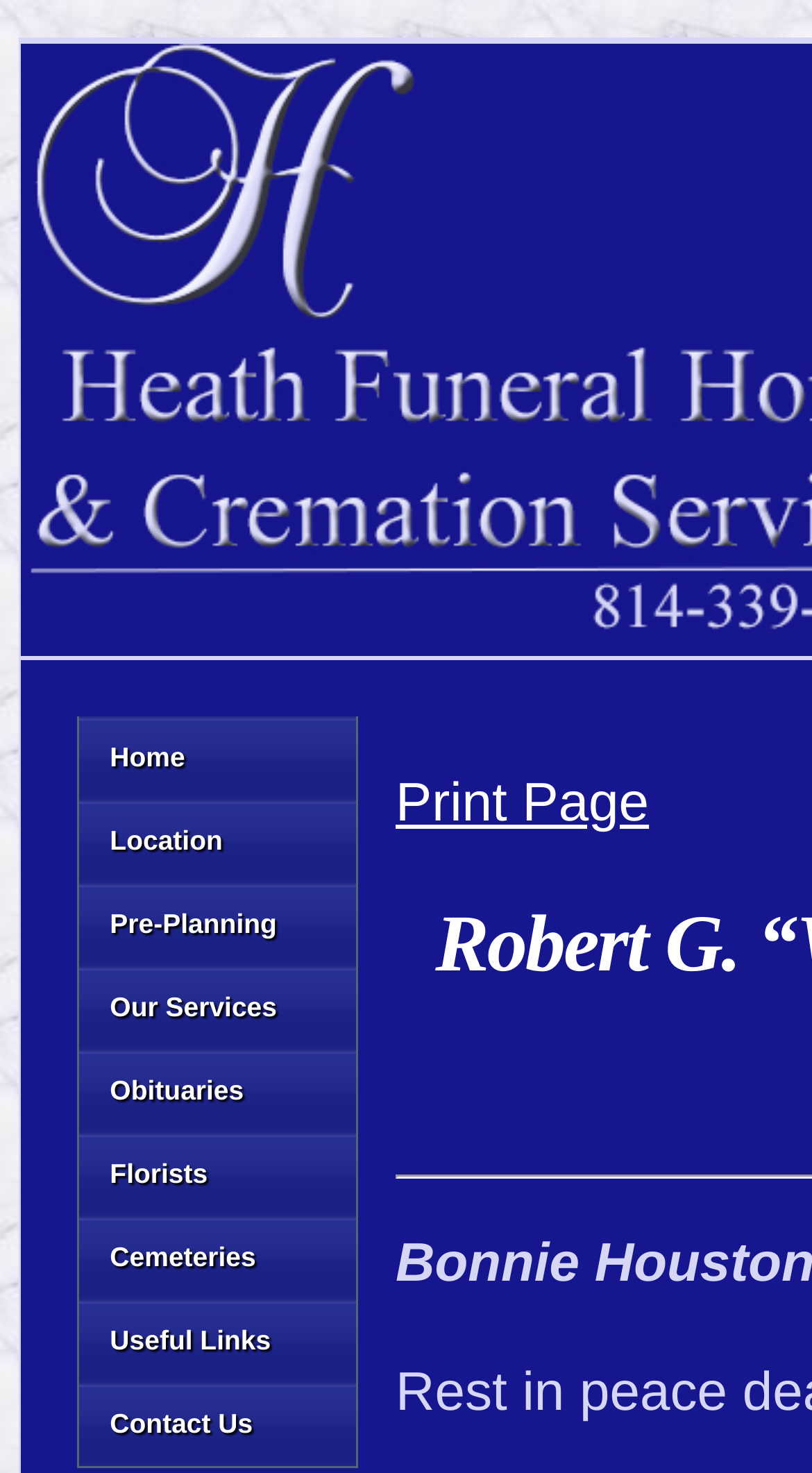Specify the bounding box coordinates for the region that must be clicked to perform the given instruction: "print the current page".

[0.487, 0.523, 0.799, 0.566]